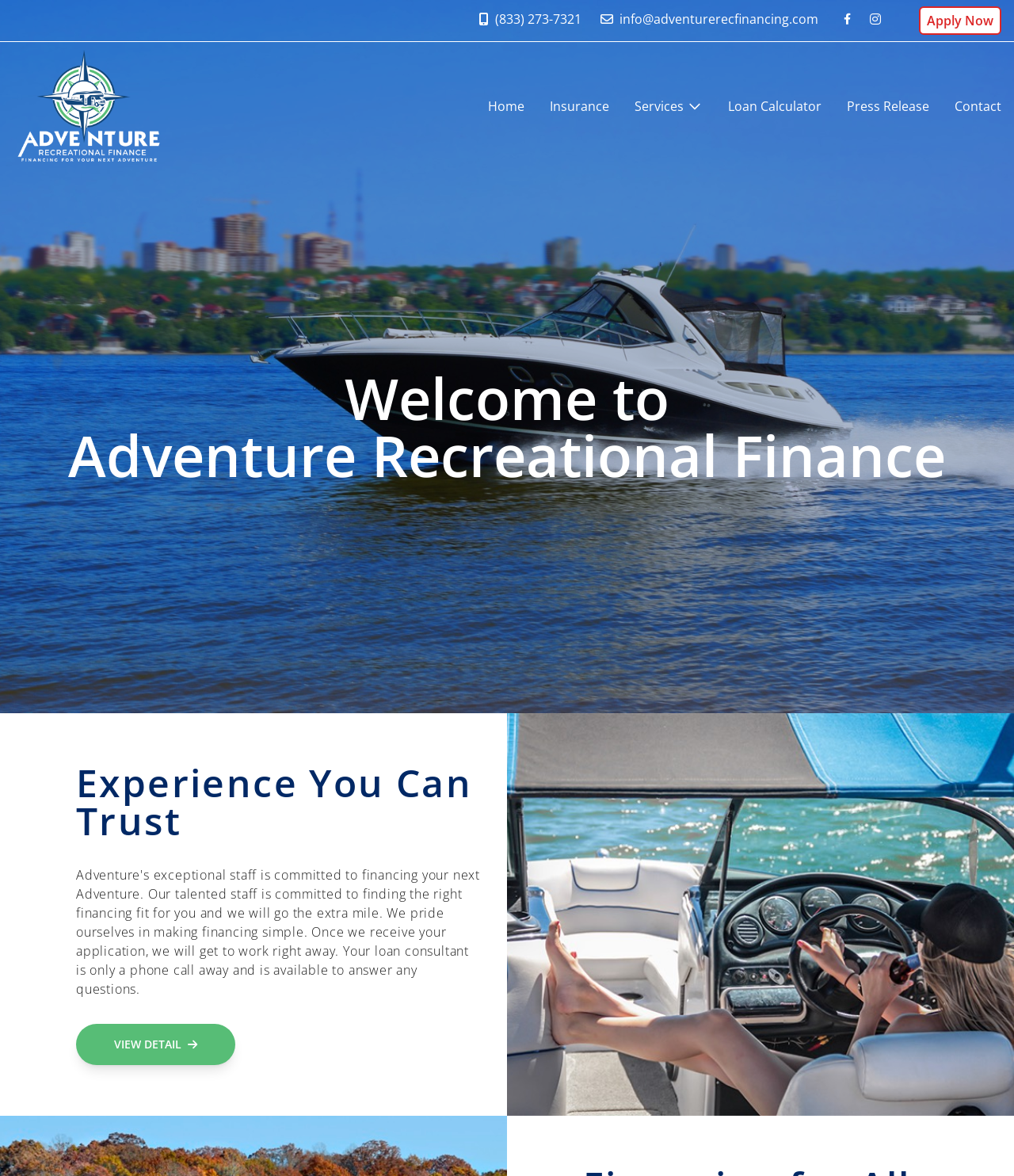Utilize the information from the image to answer the question in detail:
What is the purpose of the 'VIEW DETAIL' button?

I found the 'VIEW DETAIL' button by looking at the section of the webpage that has a heading 'Welcome to Adventure Recreational Finance'. The button is likely used to view more details about the company or its services.